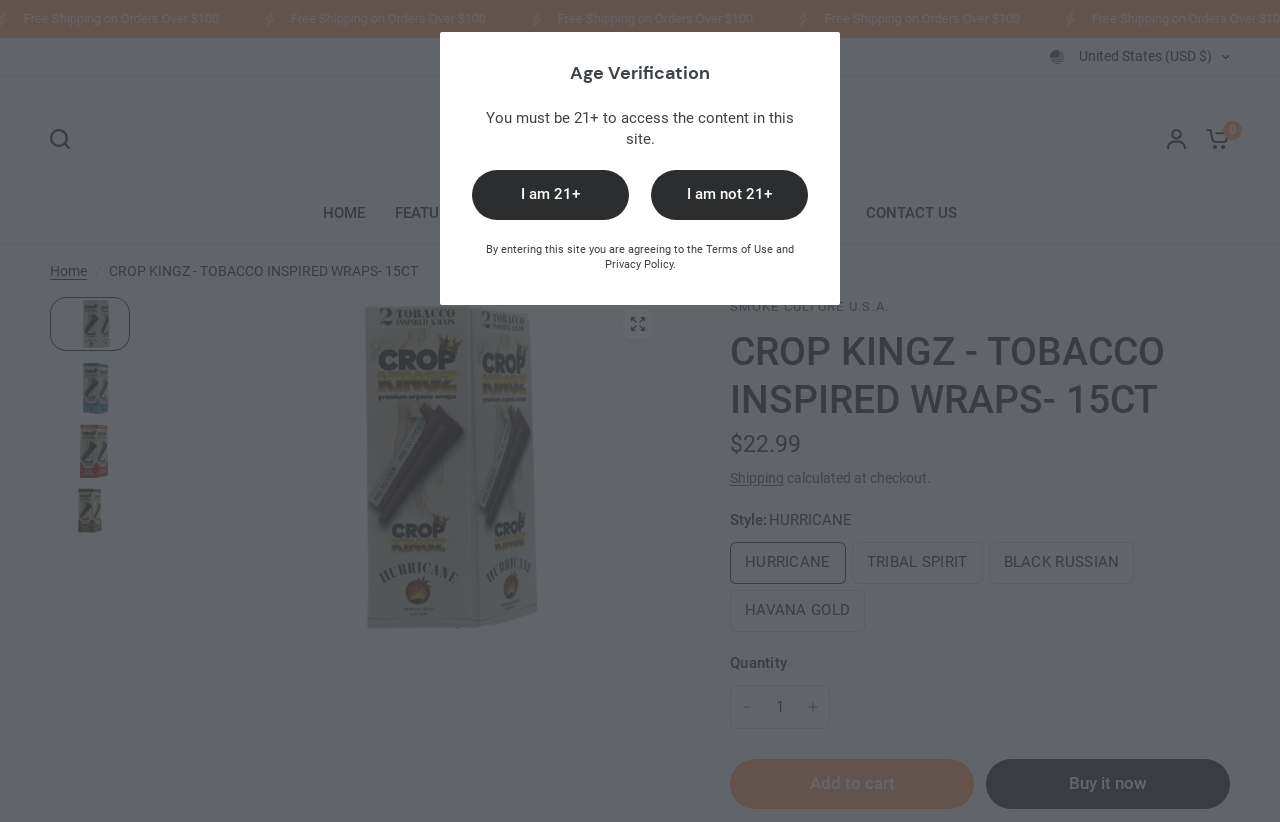Please provide a comprehensive answer to the question based on the screenshot: How many styles are available for the CROP KINGZ product?

The style options are listed below the product title, which are 'HURRICANE', 'TRIBAL SPIRIT', 'BLACK RUSSIAN', and 'HAVANA GOLD', making a total of 4 styles.